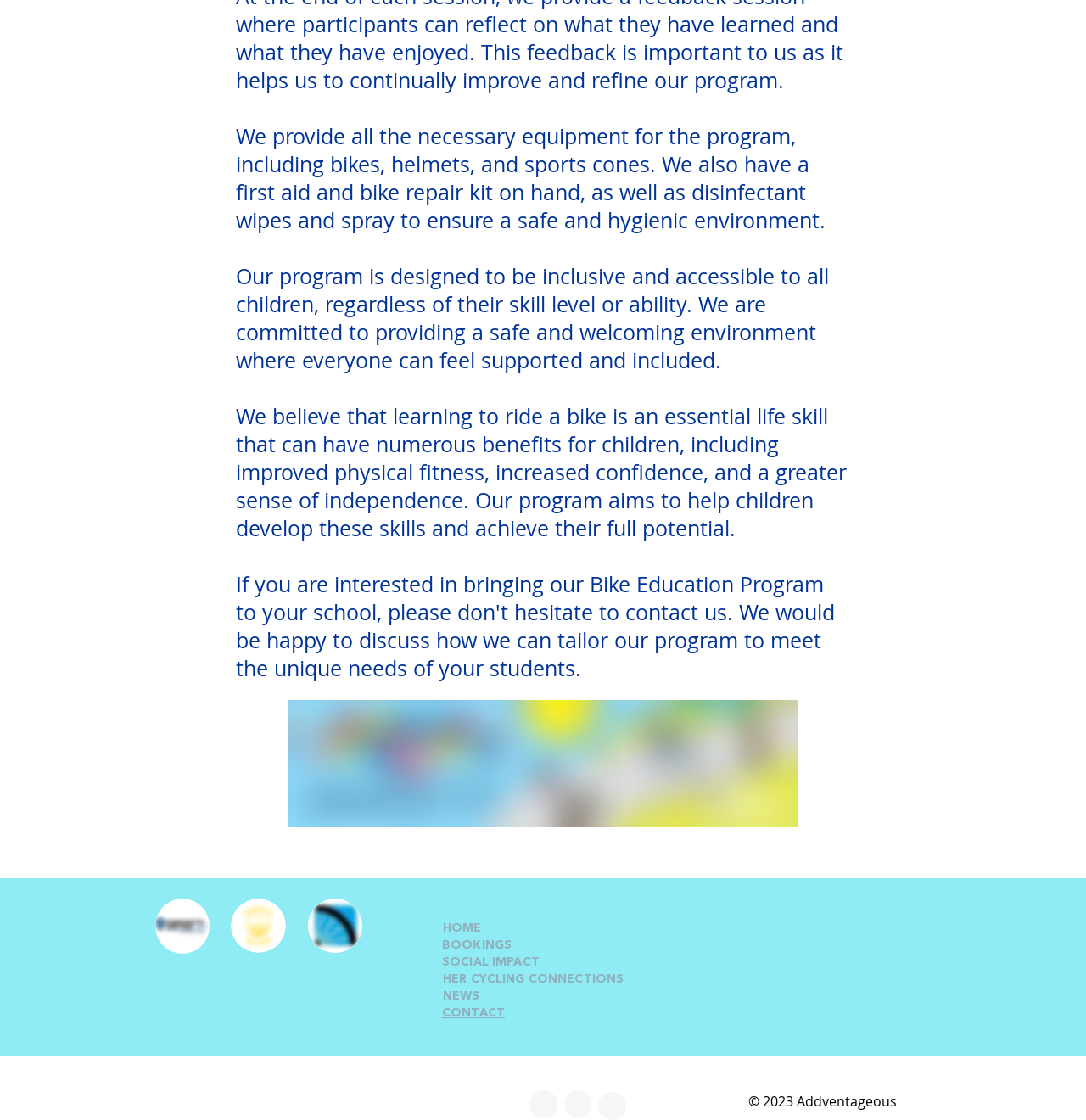Using the element description: "SOCIAL IMPACT", determine the bounding box coordinates. The coordinates should be in the format [left, top, right, bottom], with values between 0 and 1.

[0.407, 0.854, 0.497, 0.864]